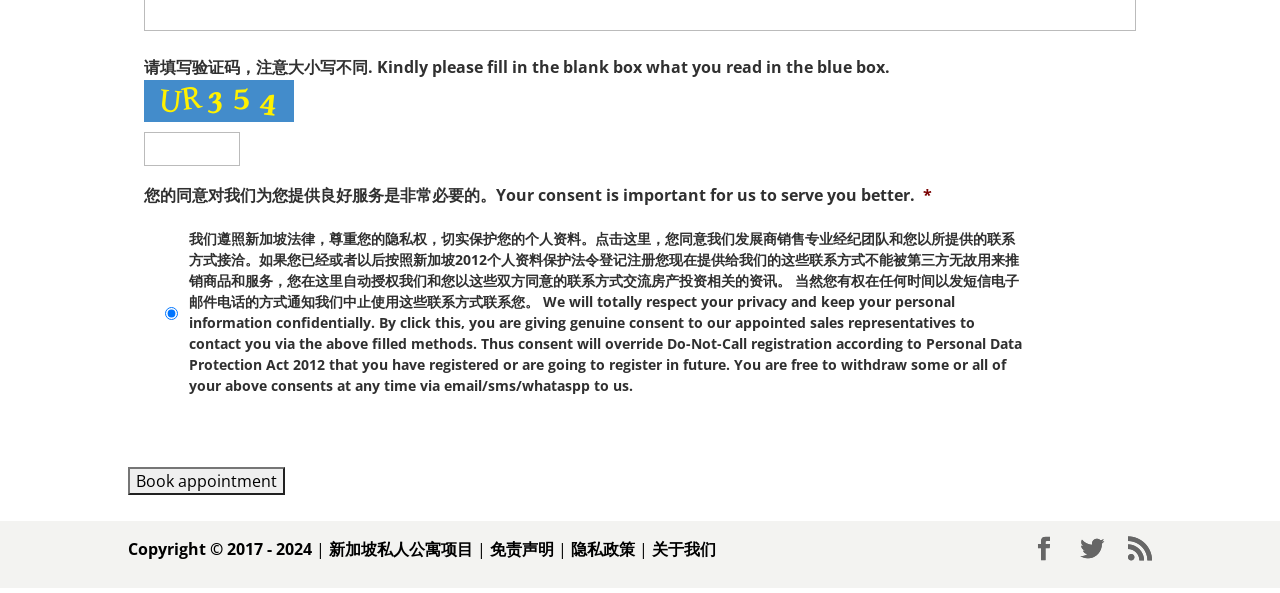What is the language of the consent text?
Use the screenshot to answer the question with a single word or phrase.

Bilingual